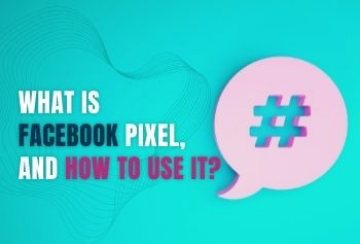What is the purpose of the image?
With the help of the image, please provide a detailed response to the question.

The caption suggests that the image visually encapsulates the concept of Facebook Pixel, which implies that the purpose of the image is to illustrate or represent Facebook Pixel in some way.